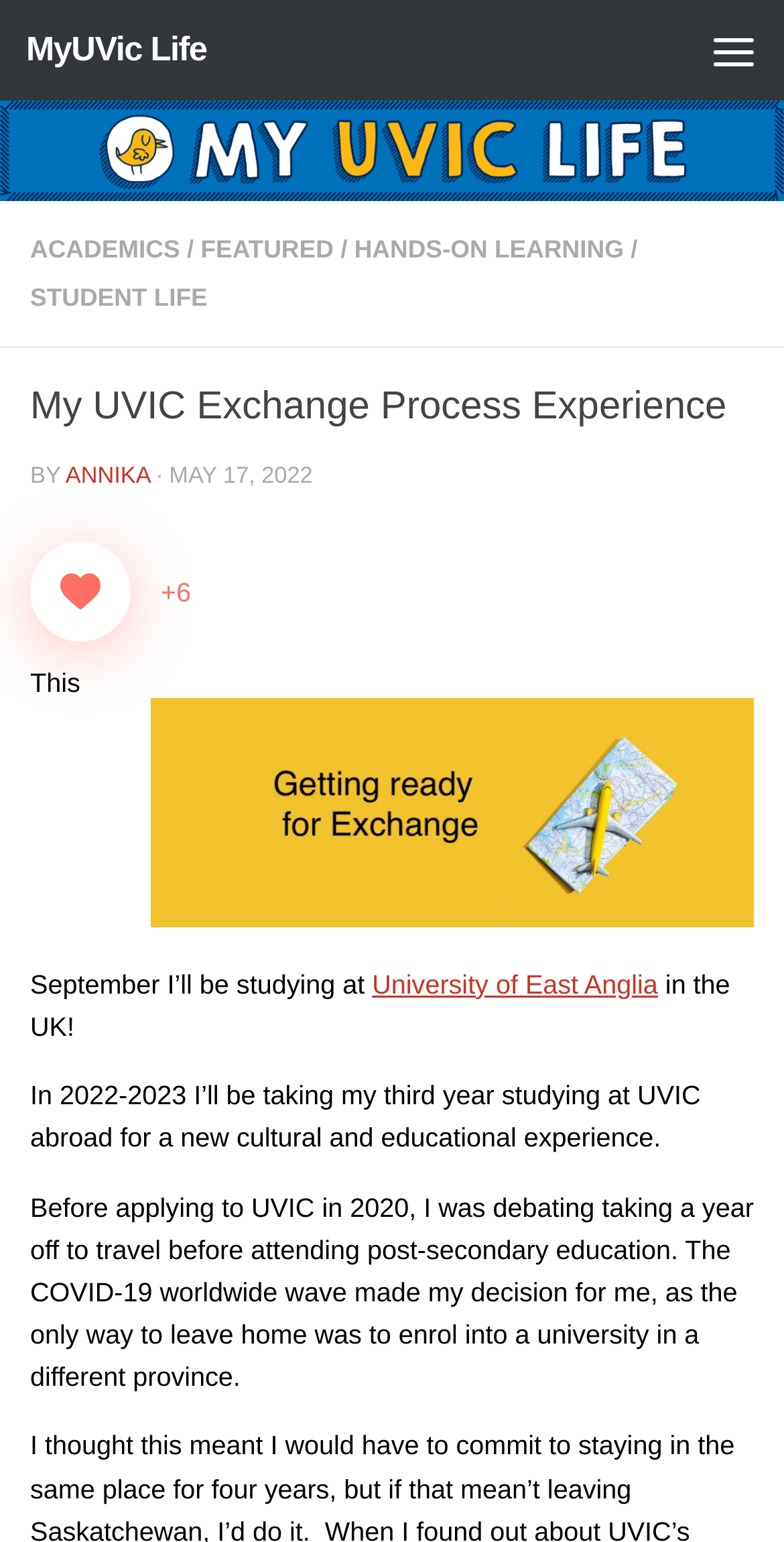Determine the bounding box coordinates of the UI element that matches the following description: "Featured". The coordinates should be four float numbers between 0 and 1 in the format [left, top, right, bottom].

[0.256, 0.152, 0.426, 0.17]